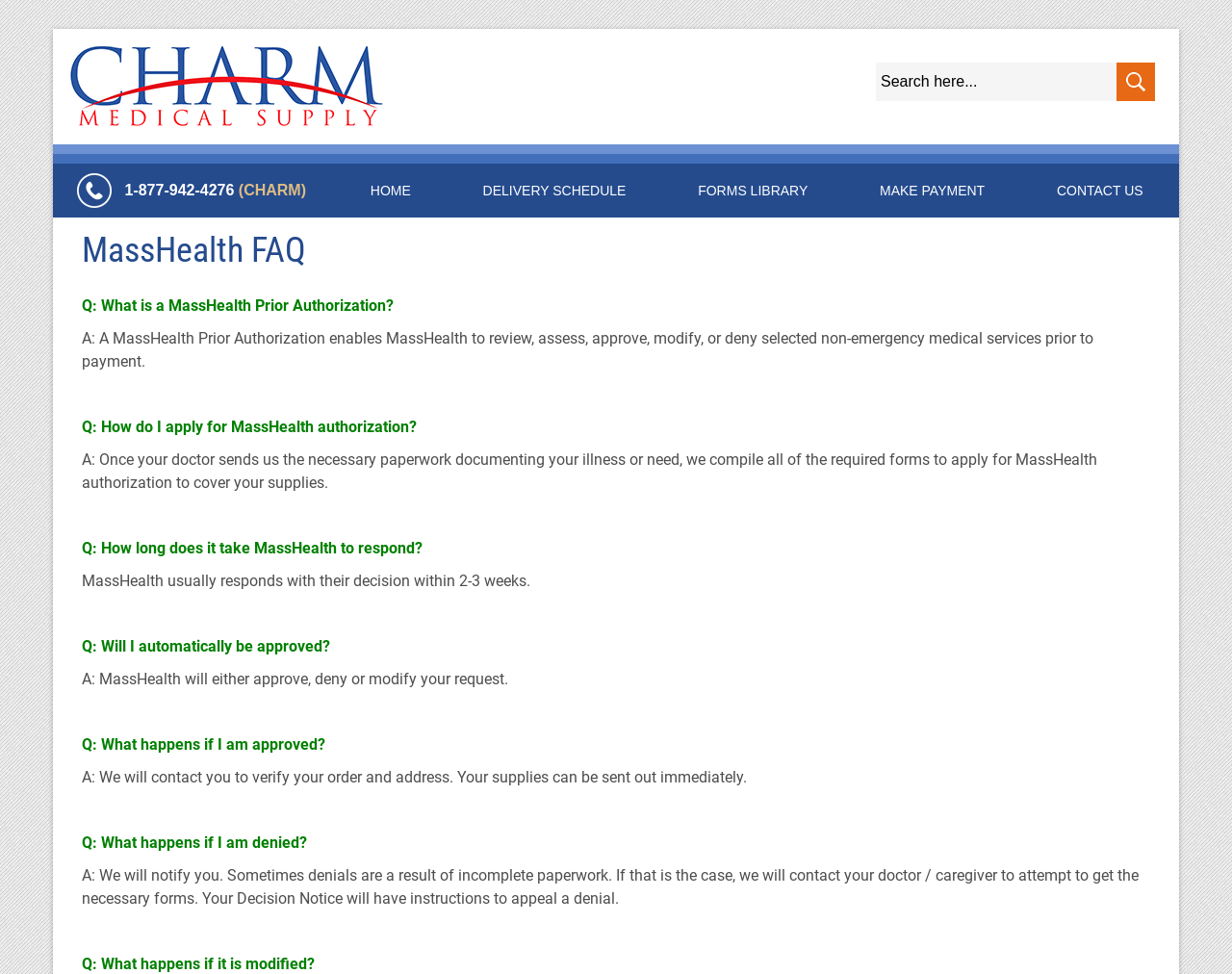Describe the entire webpage, focusing on both content and design.

The webpage is a FAQ page about MassHealth Prior Authorization, with a logo of CharmMedical at the top left corner. Below the logo, there is a search bar with a placeholder text "Search here..." and a search button next to it. 

On the top right corner, there is a phone number "1-877-942-4276" followed by "(CHARM)" in parentheses. 

Below the phone number, there is a navigation menu with five links: "HOME", "DELIVERY SCHEDULE", "FORMS LIBRARY", "MAKE PAYMENT", and "CONTACT US". 

The main content of the page is a series of questions and answers about MassHealth Prior Authorization. The questions and answers are arranged in a vertical list, with each question and answer pair separated by a small gap. The questions are "Q: What is a MassHealth Prior Authorization?", "Q: How do I apply for MassHealth authorization?", "Q: How long does it take MassHealth to respond?", "Q: Will I automatically be approved?", "Q: What happens if I am approved?", "Q: What happens if I am denied?", and "Q: What happens if it is modified?". The answers to these questions are provided in detail below each question.